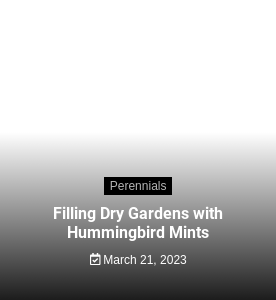Offer a detailed explanation of the image and its components.

The image showcases an engaging article titled "Filling Dry Gardens with Hummingbird Mints," which highlights the beauty and practicality of using Hummingbird Mints in arid gardening. The bold heading indicates that this piece falls under the category of "Perennials," suggesting a focus on plants that will return year after year, making them suitable for sustainable gardening practices. Below the title, the publication date is displayed as March 21, 2023, providing context for readers about the timeliness and relevance of the content. The image has a smooth gradient background, enhancing the visual appeal while drawing attention to the text elements.